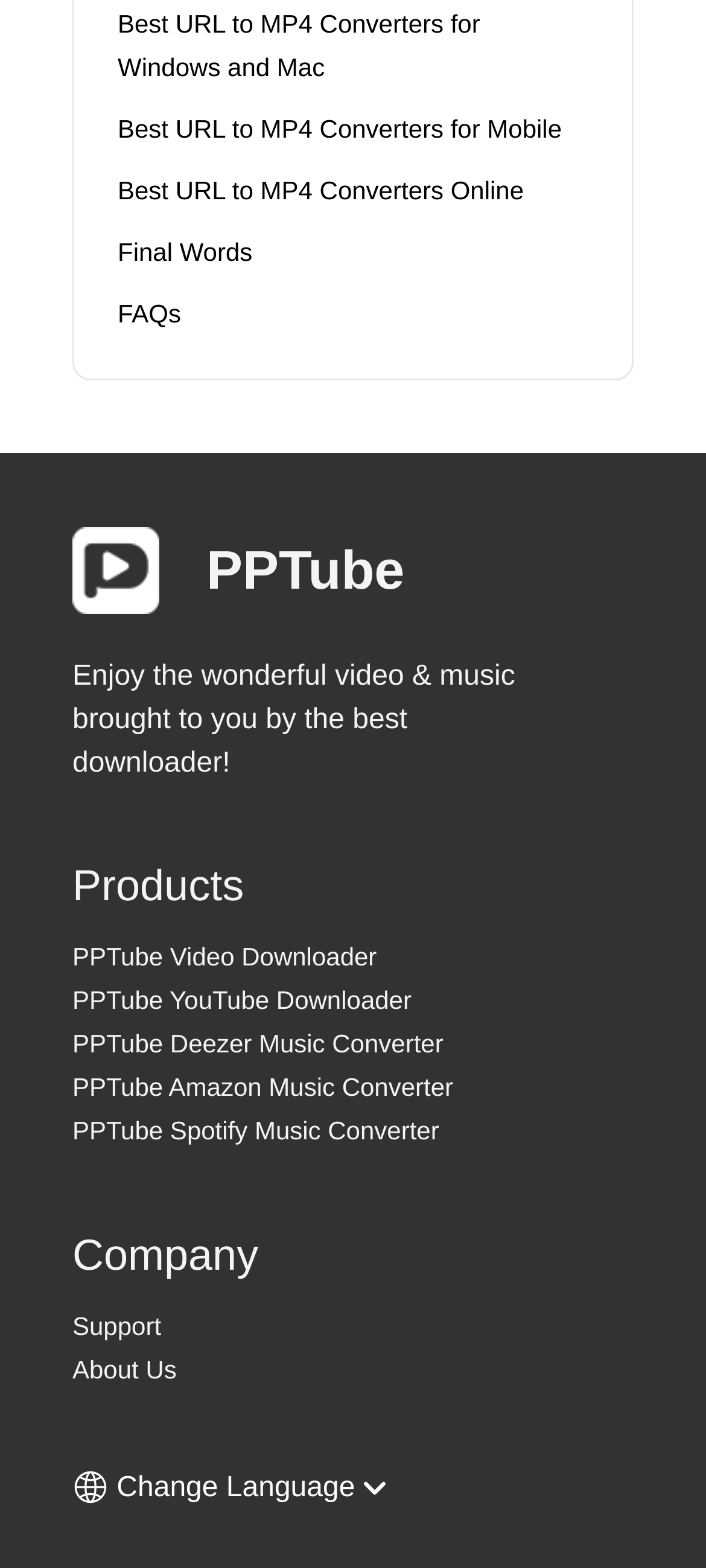Using the details from the image, please elaborate on the following question: What is the last link in the 'Products' section?

The last link in the 'Products' section is PPTube Spotify Music Converter, which is located at the bottom of the 'Products' section with a bounding box of [0.103, 0.709, 0.718, 0.732].